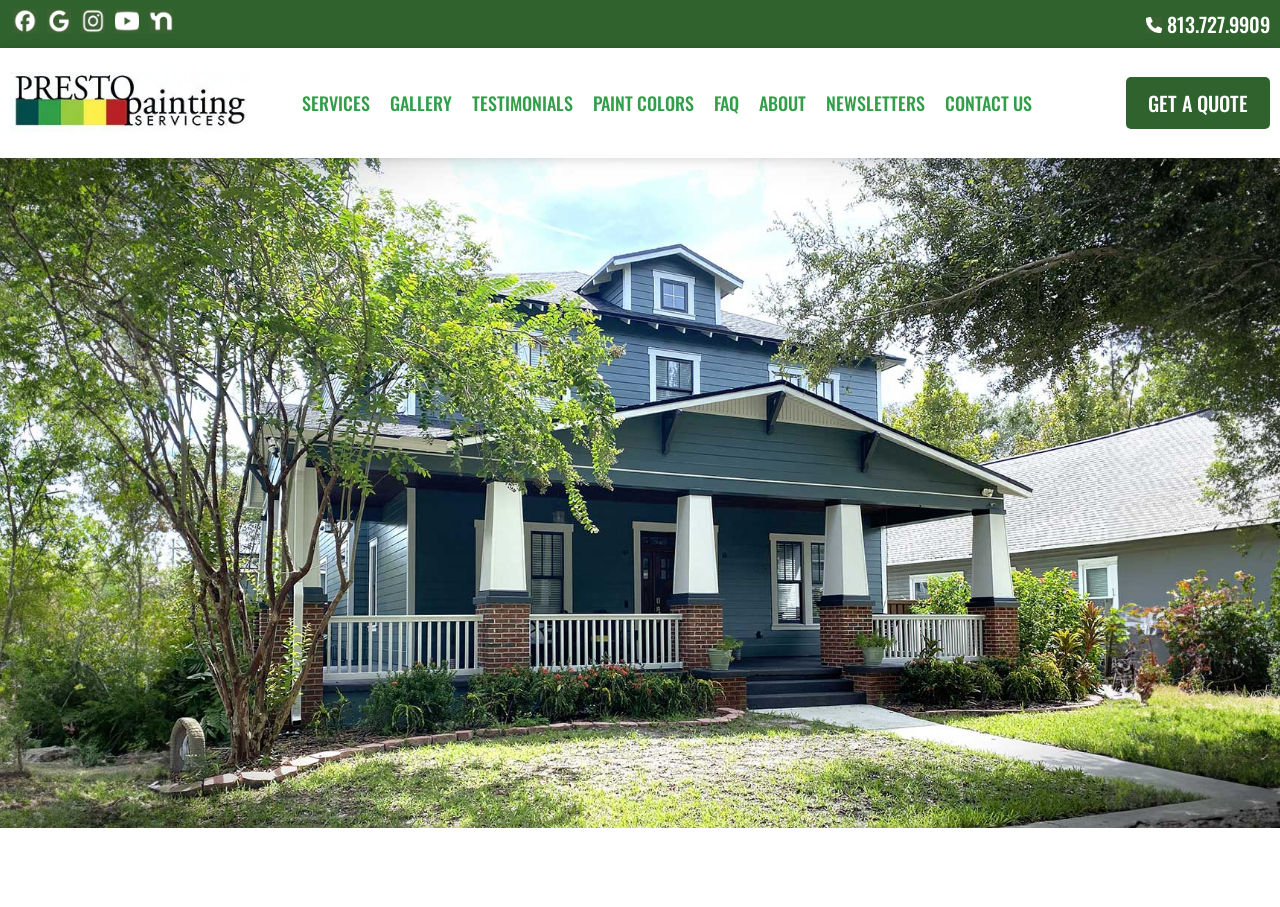Respond to the question below with a single word or phrase:
What is the company name of the painting service?

Presto Painting Services